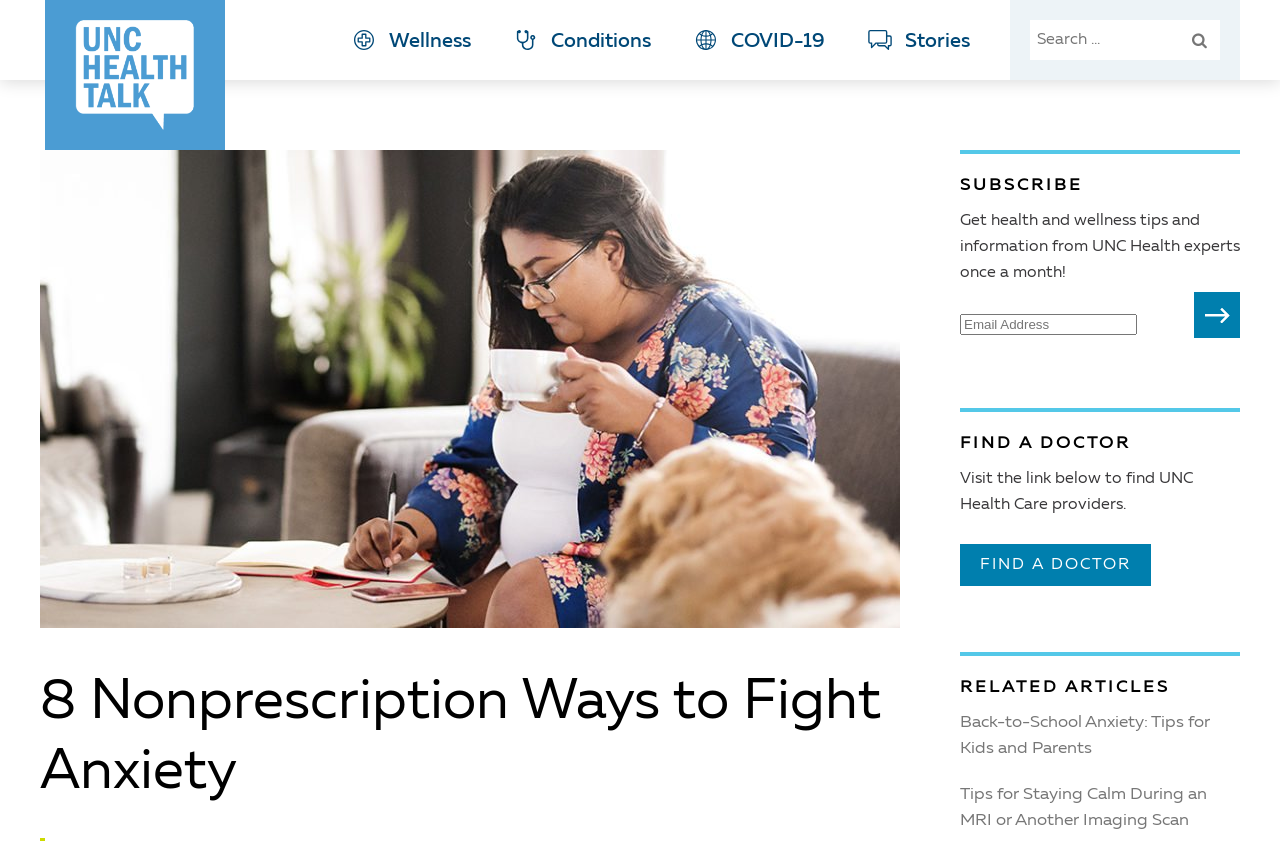Please specify the bounding box coordinates of the element that should be clicked to execute the given instruction: 'Go to homepage of UNC Health Talk'. Ensure the coordinates are four float numbers between 0 and 1, expressed as [left, top, right, bottom].

[0.035, 0.0, 0.176, 0.178]